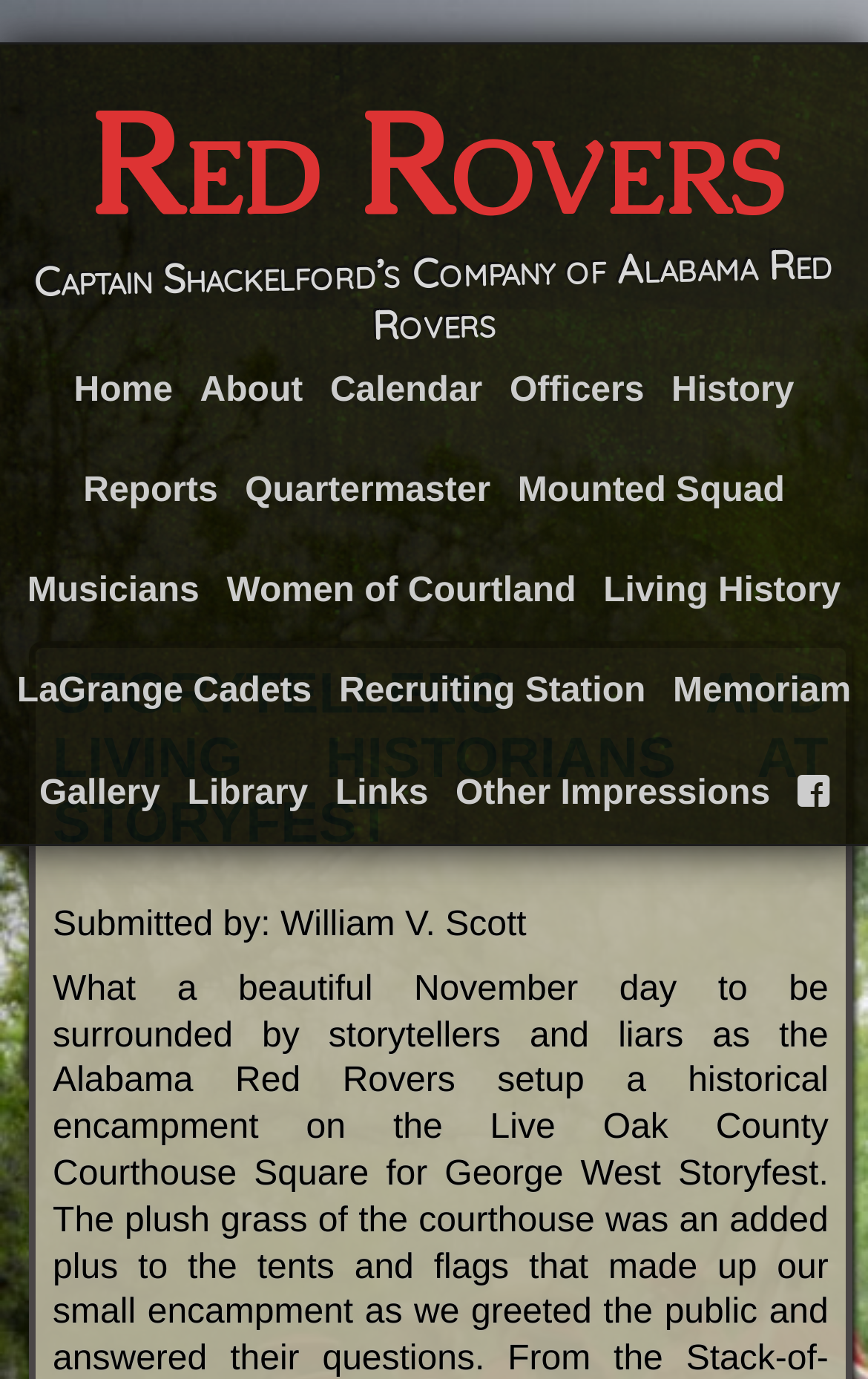Give a concise answer using one word or a phrase to the following question:
How many links are in the top navigation menu?

9